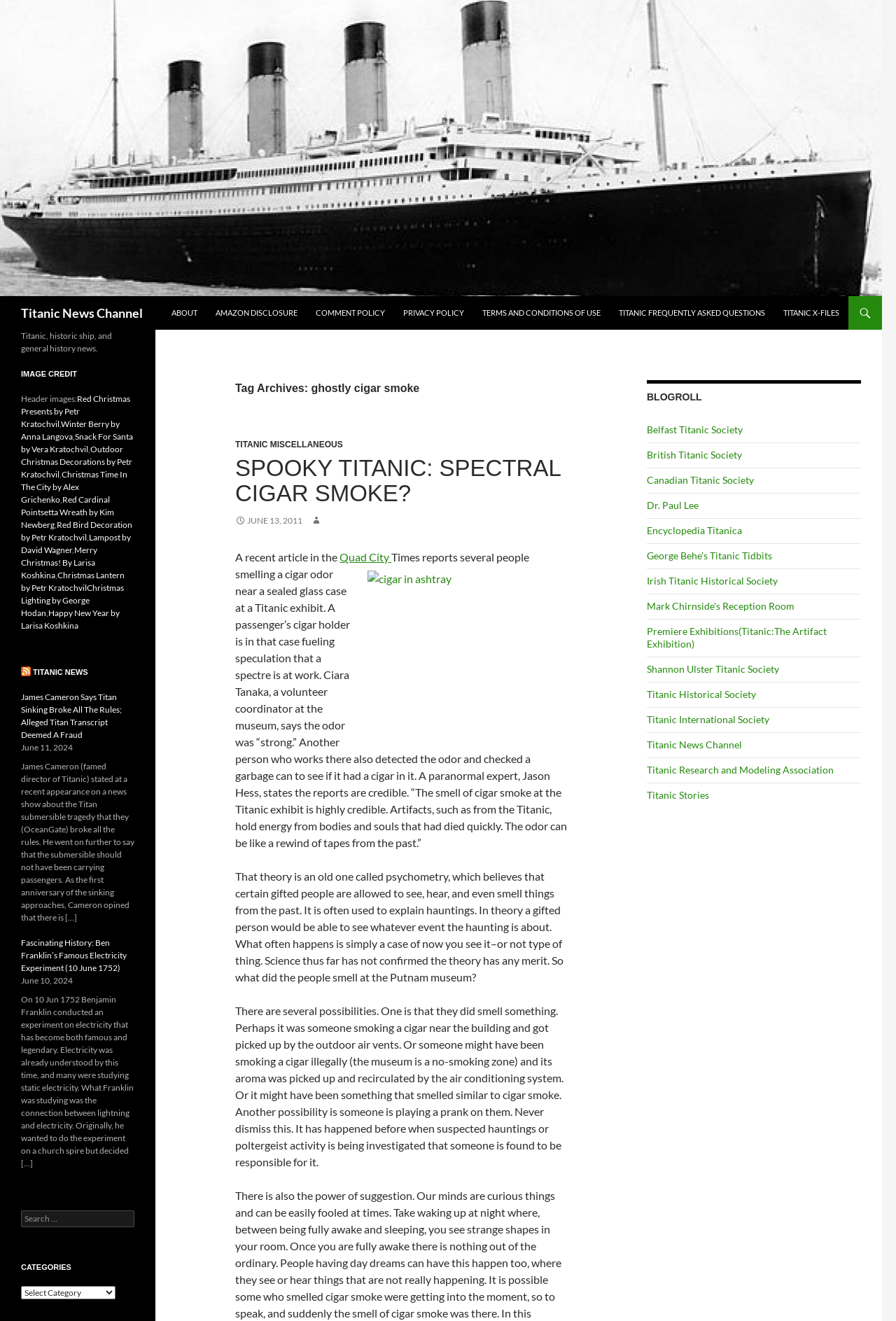What is the name of the news channel?
Based on the visual information, provide a detailed and comprehensive answer.

The name of the news channel can be found in the top-left corner of the webpage, where it is written in bold font as 'Titanic News Channel'.